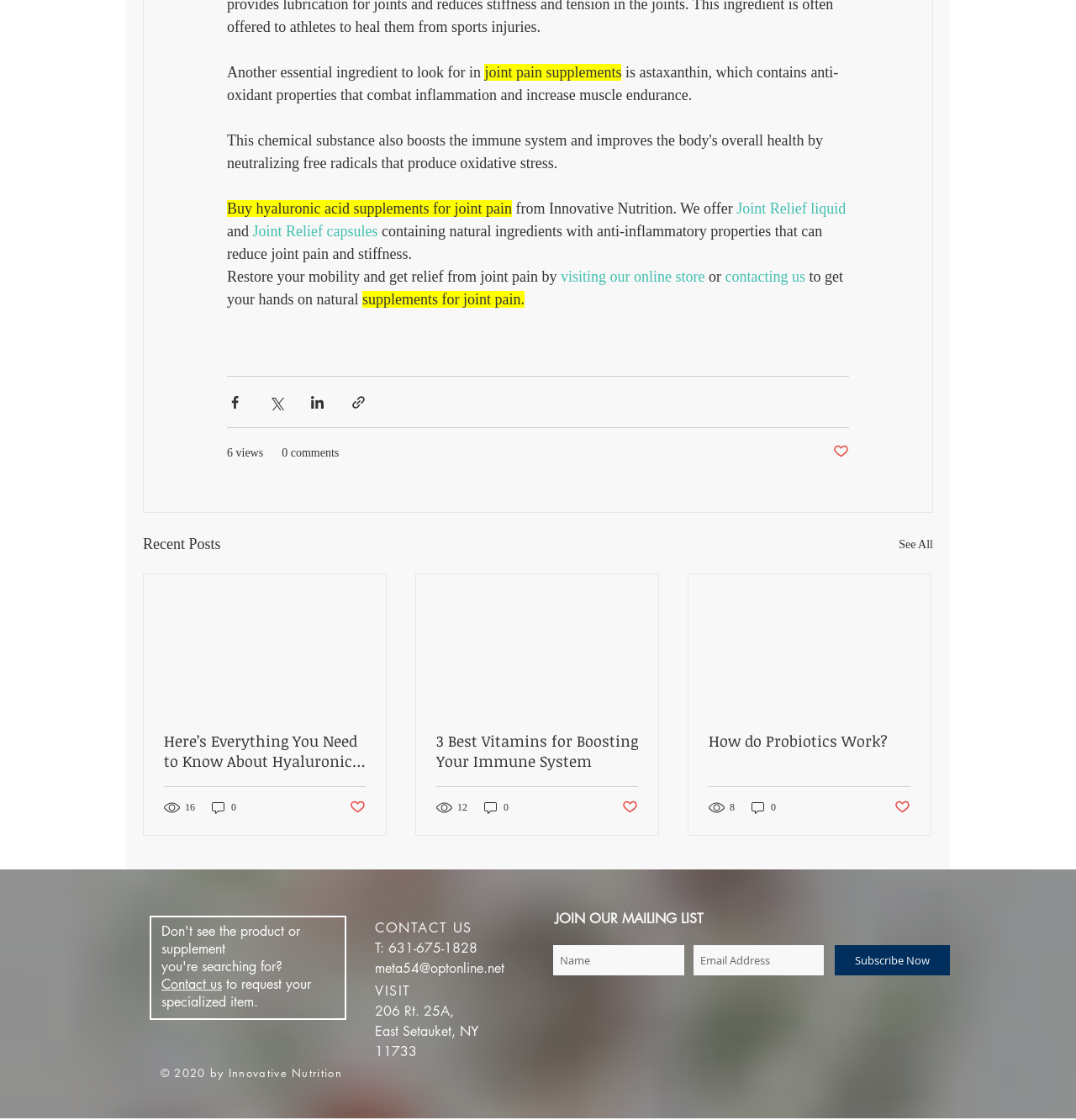Pinpoint the bounding box coordinates of the element that must be clicked to accomplish the following instruction: "Toggle the sliding bar area". The coordinates should be in the format of four float numbers between 0 and 1, i.e., [left, top, right, bottom].

None